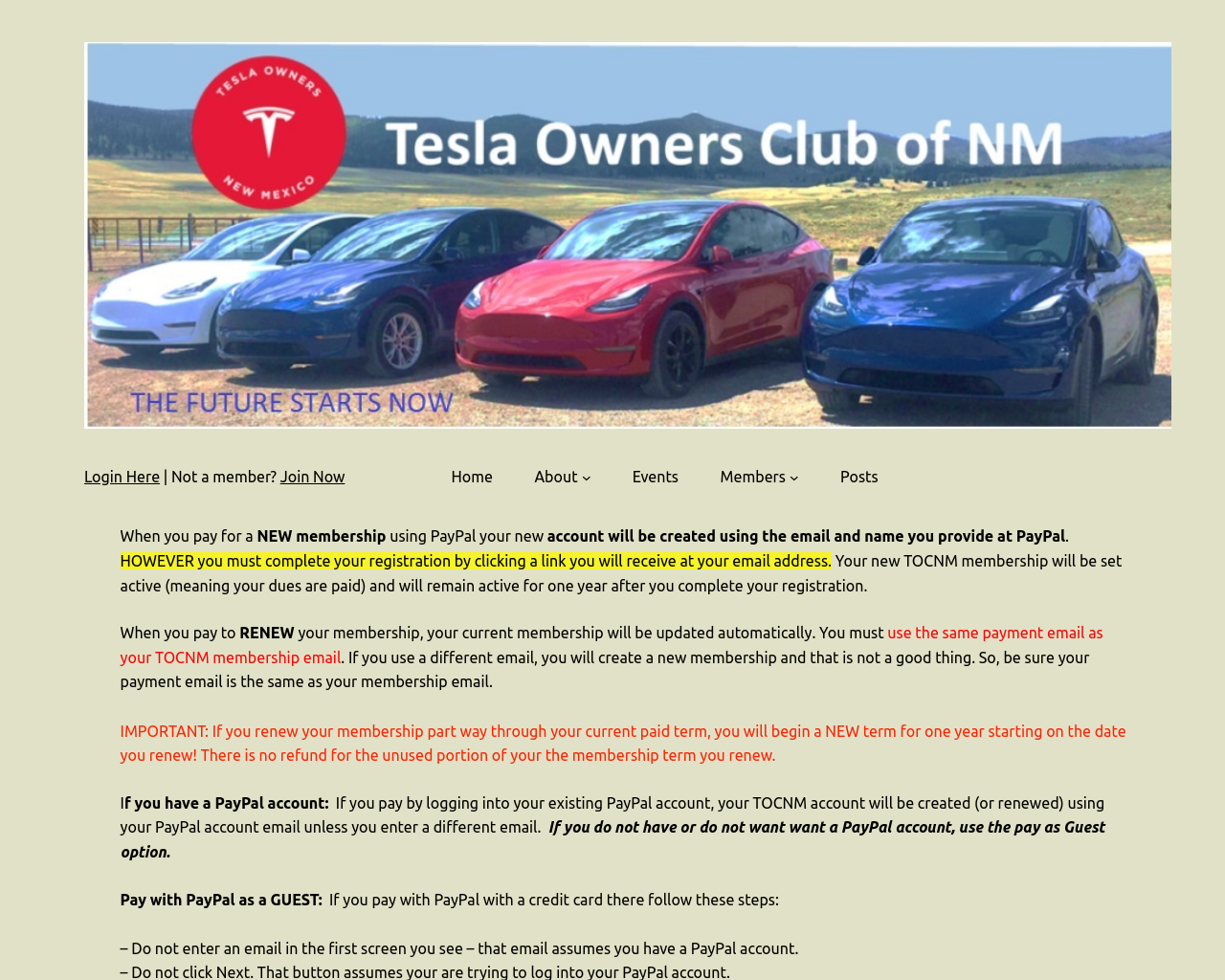What is the consequence of using a different email for payment than your TOCNM membership email?
Provide a detailed and well-explained answer to the question.

According to the webpage, if you use a different email for payment than your TOCNM membership email, you will create a new membership, which is not a good thing.